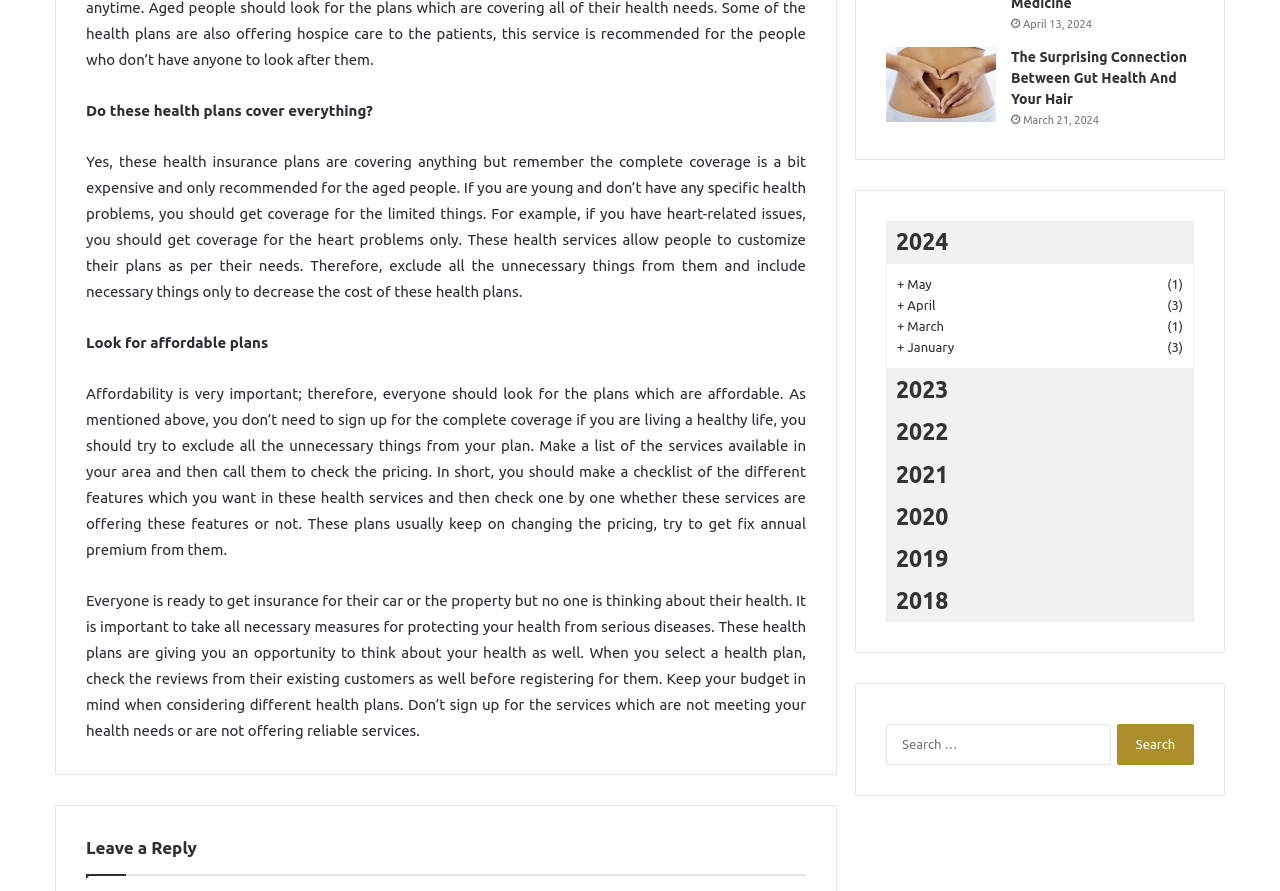Locate the bounding box coordinates of the element you need to click to accomplish the task described by this instruction: "Search for a topic".

[0.692, 0.813, 0.933, 0.859]